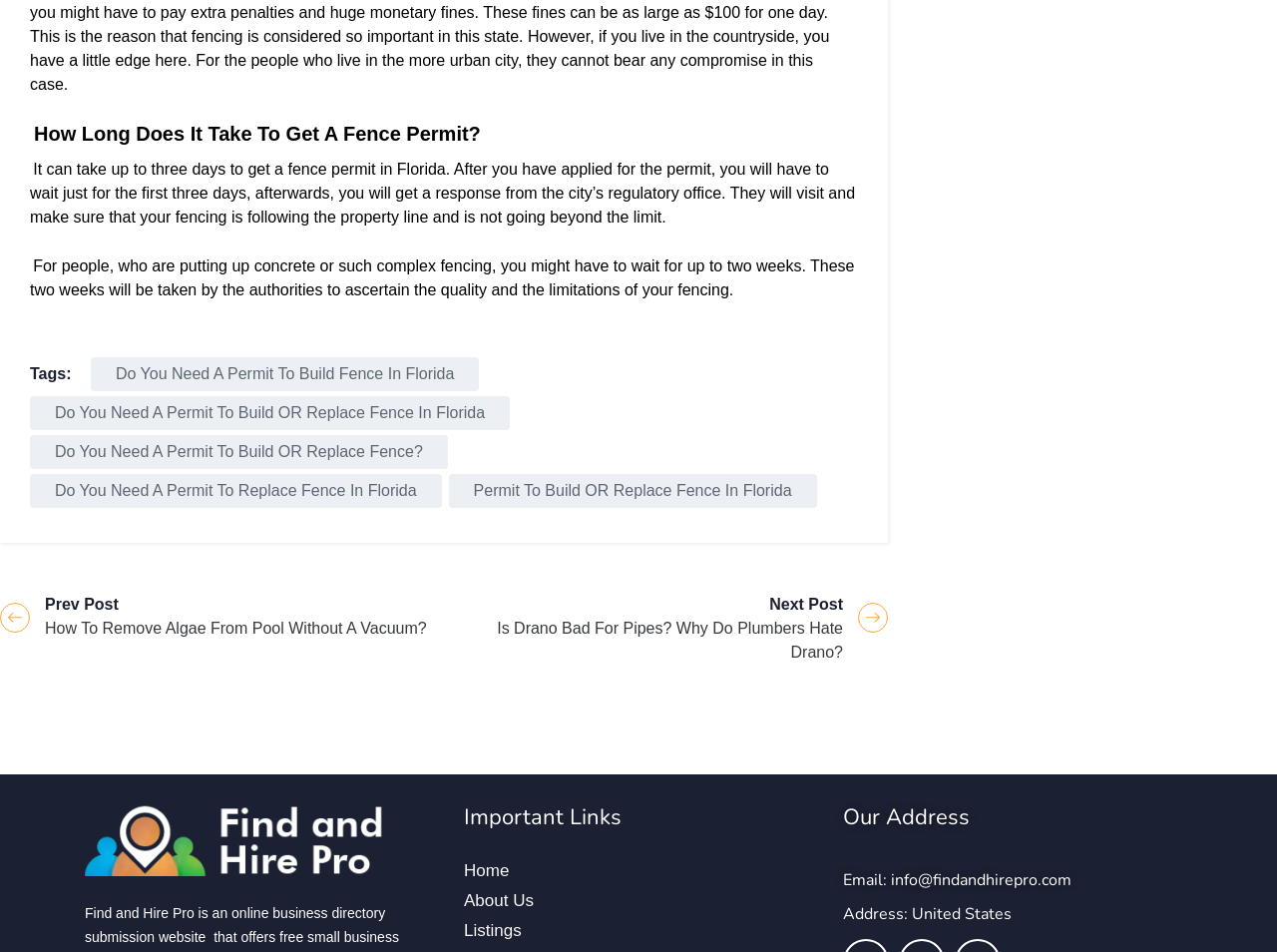Refer to the screenshot and answer the following question in detail:
What type of fencing may require a two-week wait?

According to the webpage, for people who are putting up concrete or such complex fencing, they might have to wait for up to two weeks, which will be taken by the authorities to ascertain the quality and the limitations of their fencing.